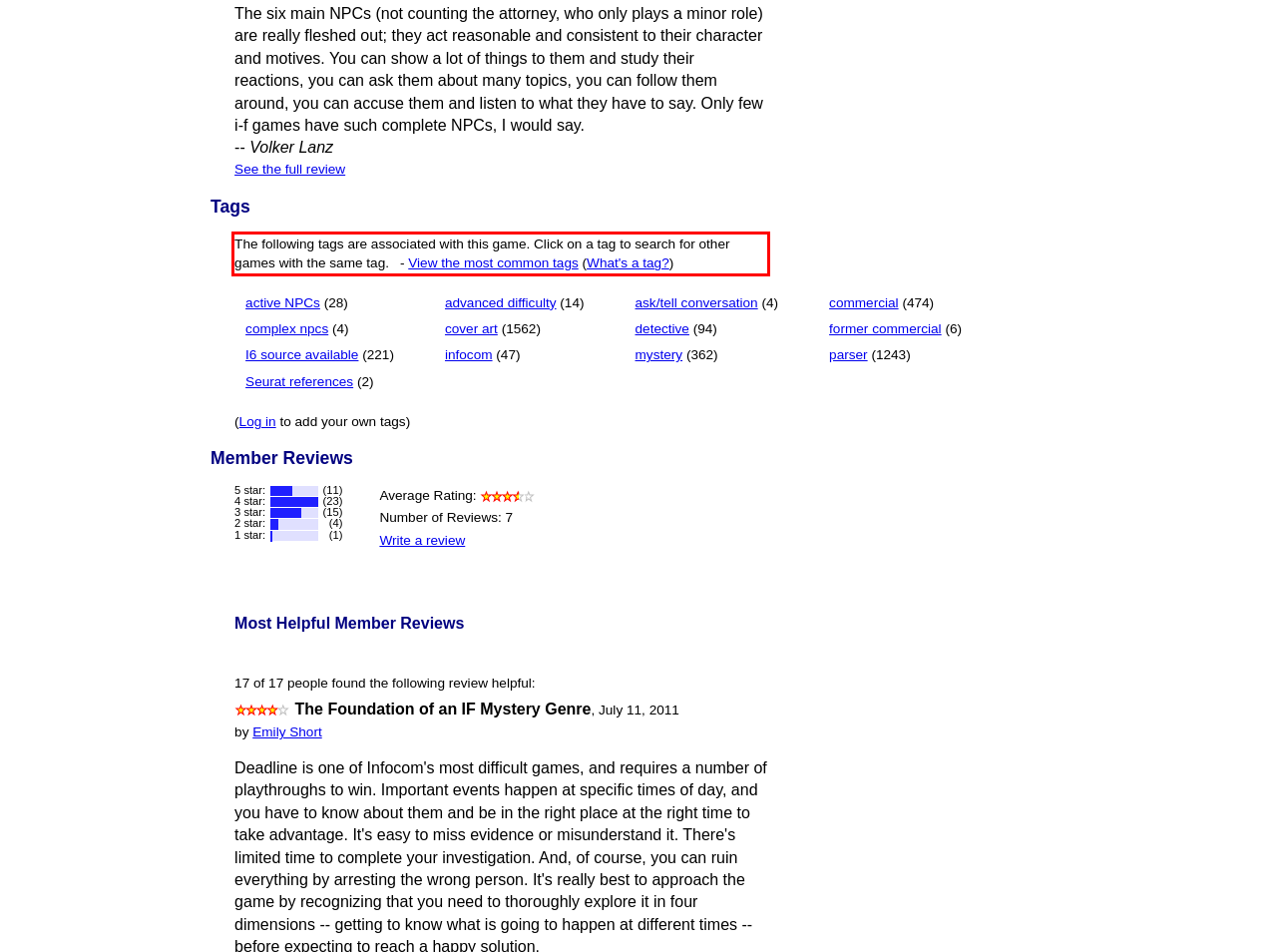Please perform OCR on the UI element surrounded by the red bounding box in the given webpage screenshot and extract its text content.

The following tags are associated with this game. Click on a tag to search for other games with the same tag. - View the most common tags (What's a tag?)